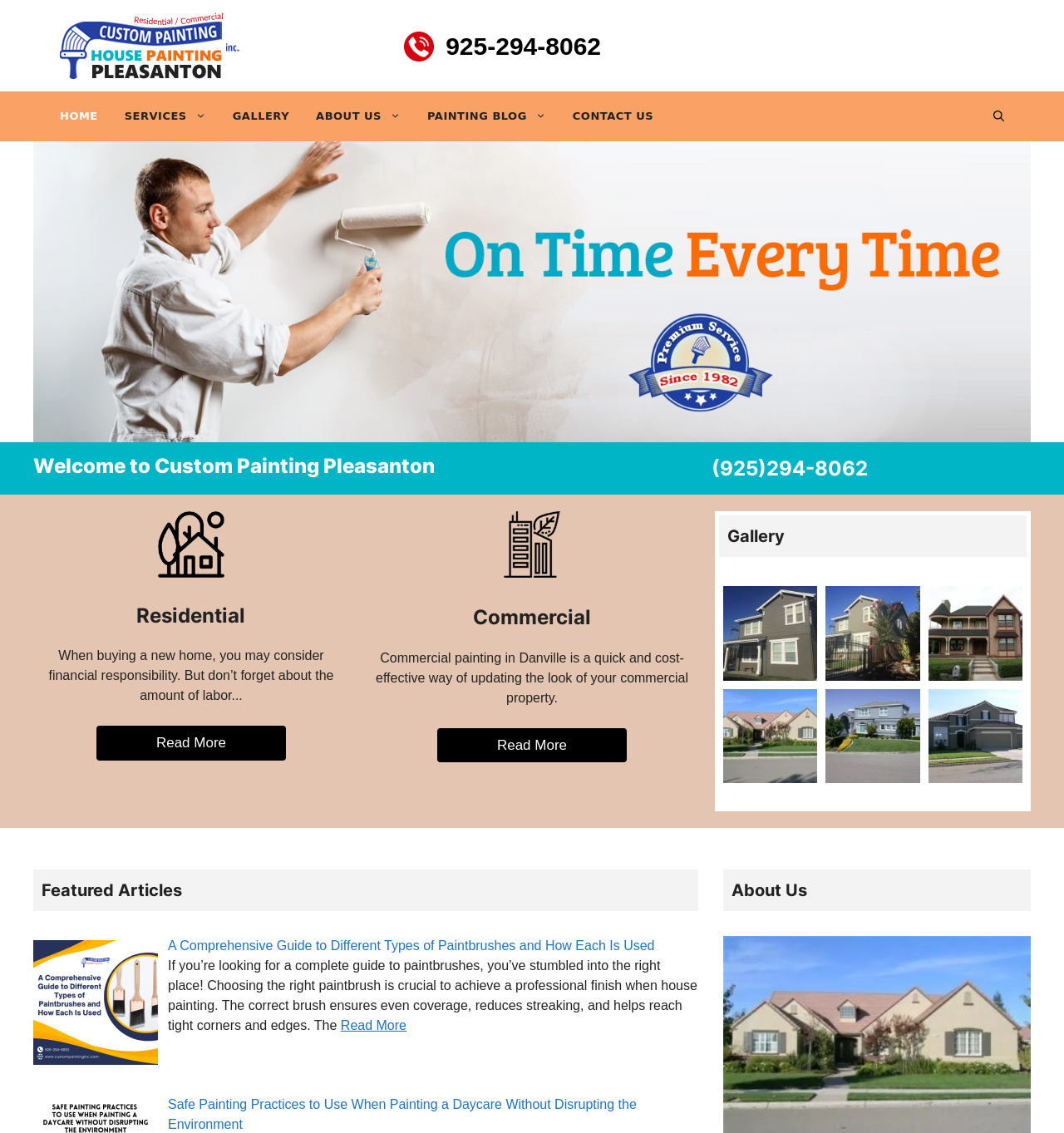What type of painting is mentioned below the residential icon?
Using the image as a reference, answer the question in detail.

Below the residential icon, there is a heading that says 'Residential' and another heading that says 'Commercial'. The commercial icon is located next to the 'Commercial' heading, indicating that the type of painting mentioned is commercial.